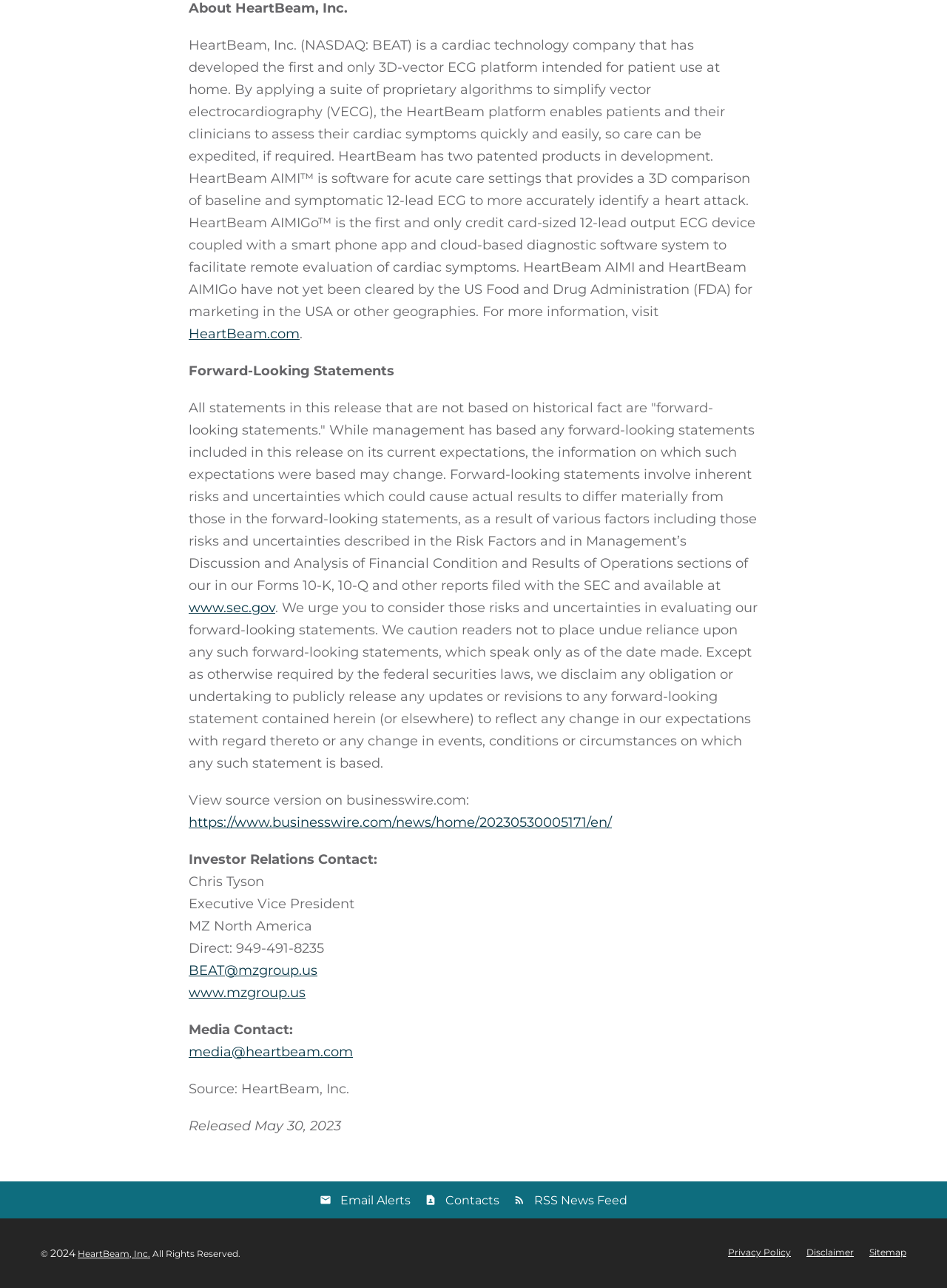Answer the question below using just one word or a short phrase: 
What is the company name mentioned on the webpage?

HeartBeam, Inc.